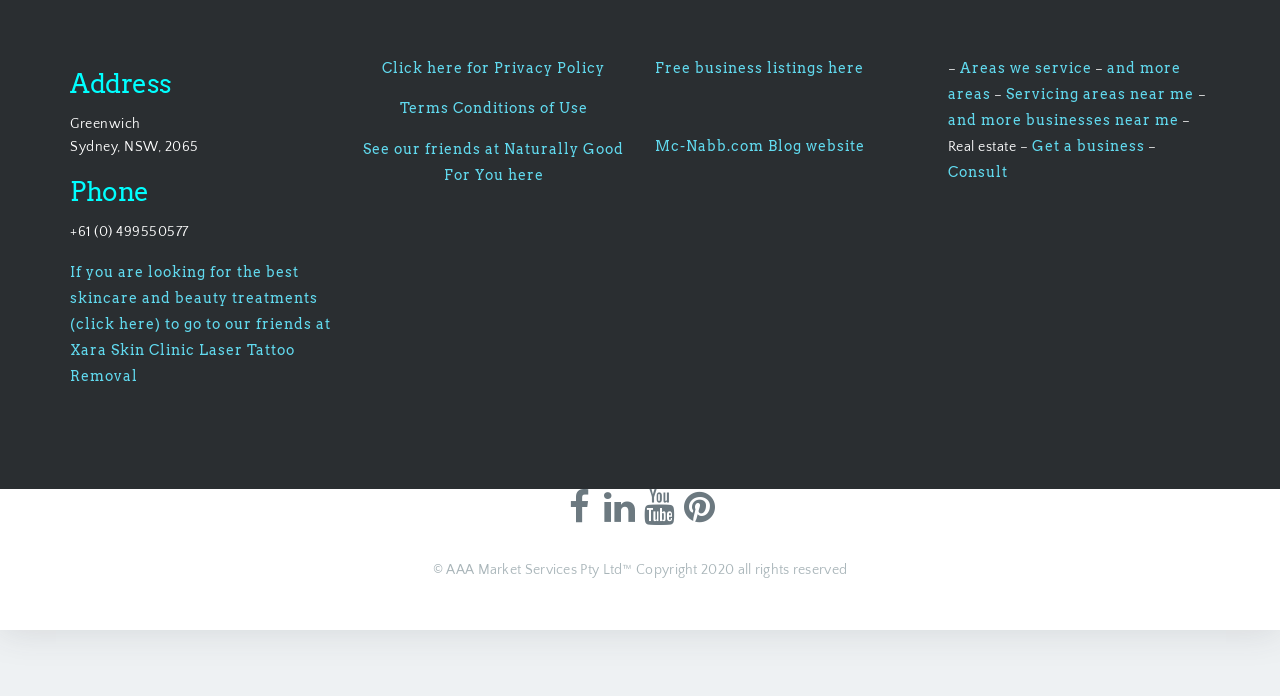Can you specify the bounding box coordinates of the area that needs to be clicked to fulfill the following instruction: "Click on the link to free business listings"?

[0.512, 0.086, 0.675, 0.109]